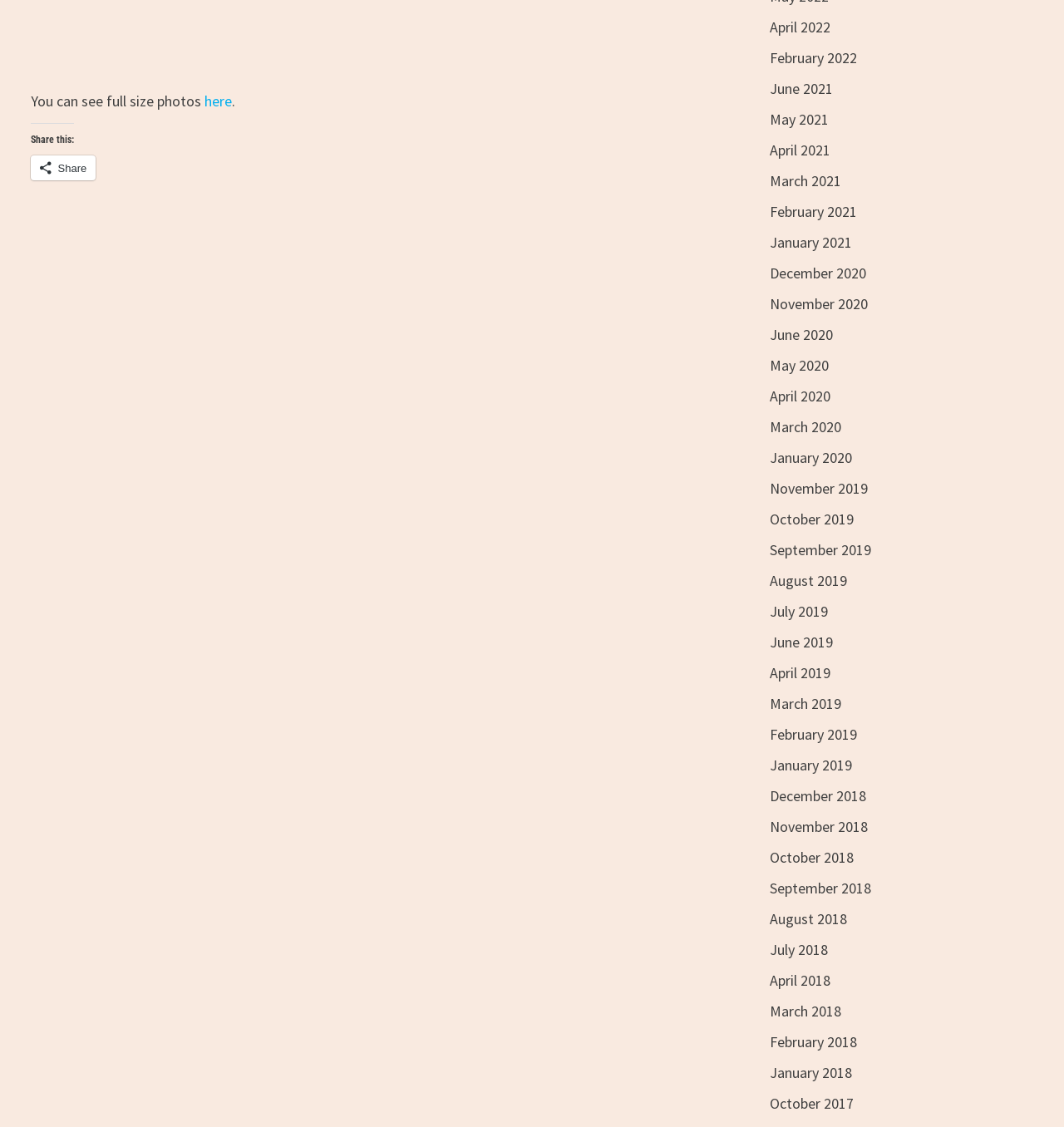Observe the image and answer the following question in detail: What is the purpose of the 'Share this:' section?

The 'Share this:' section is located at the top of the webpage, and it contains a link with a share icon. This suggests that the purpose of this section is to allow users to share the content of the webpage with others.